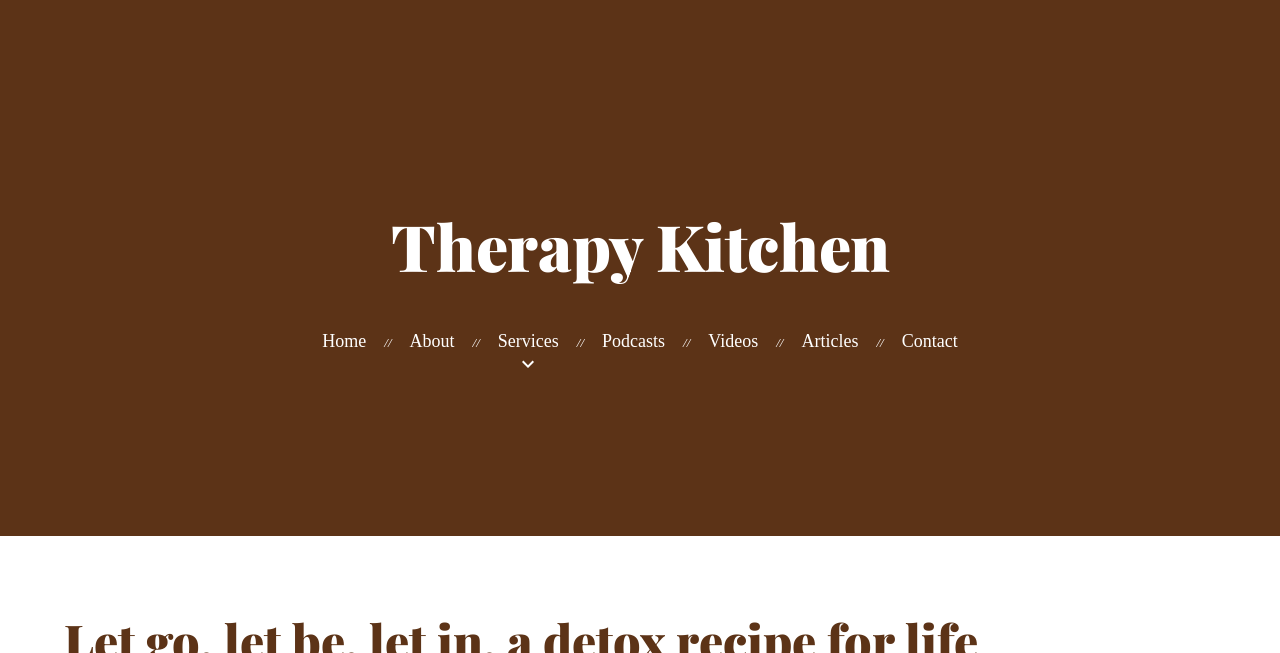Determine the bounding box coordinates for the area that should be clicked to carry out the following instruction: "listen to podcasts".

[0.47, 0.507, 0.52, 0.537]